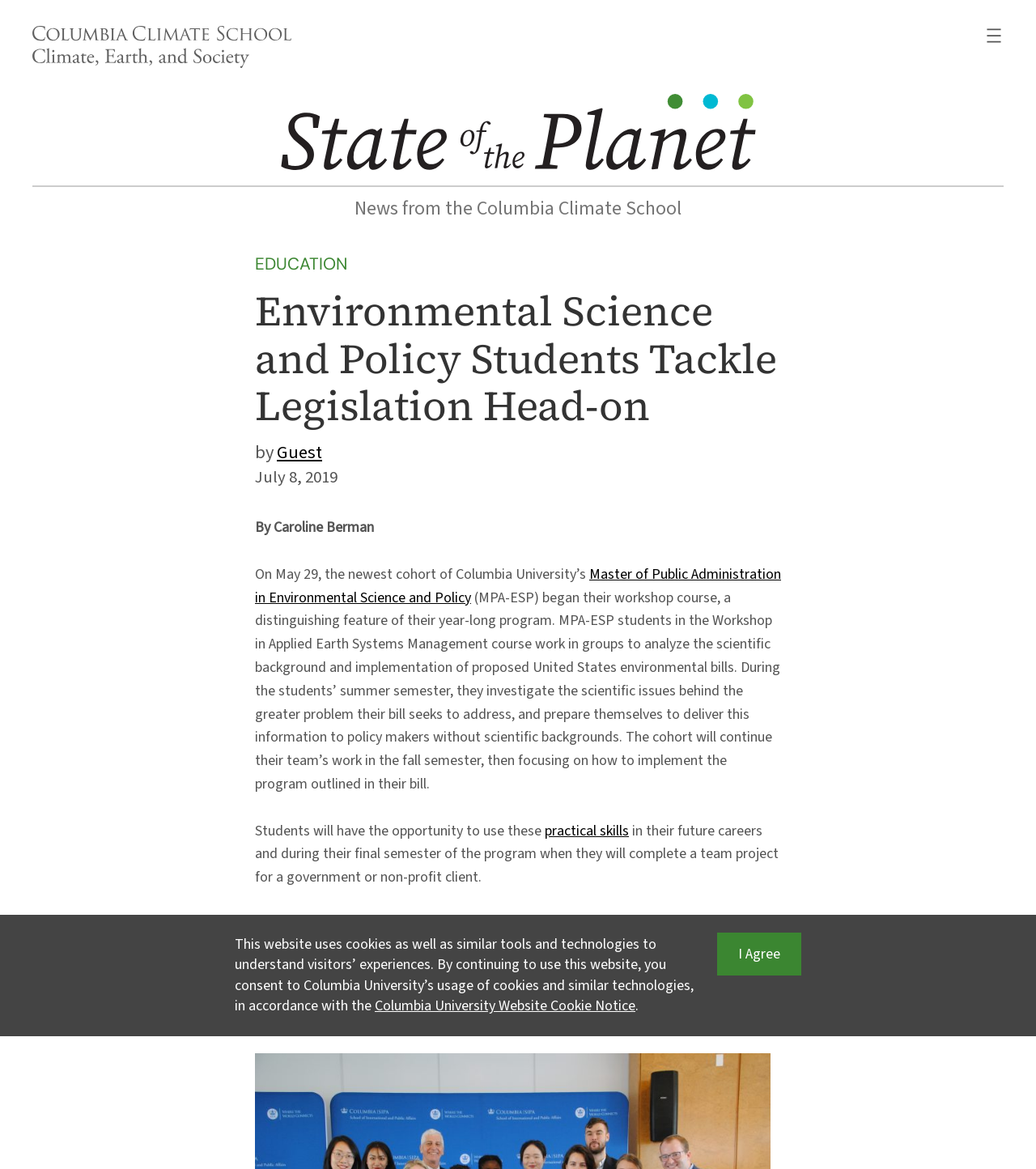Identify the bounding box coordinates necessary to click and complete the given instruction: "Click 'Call 12 South Recovery Today!' button".

None